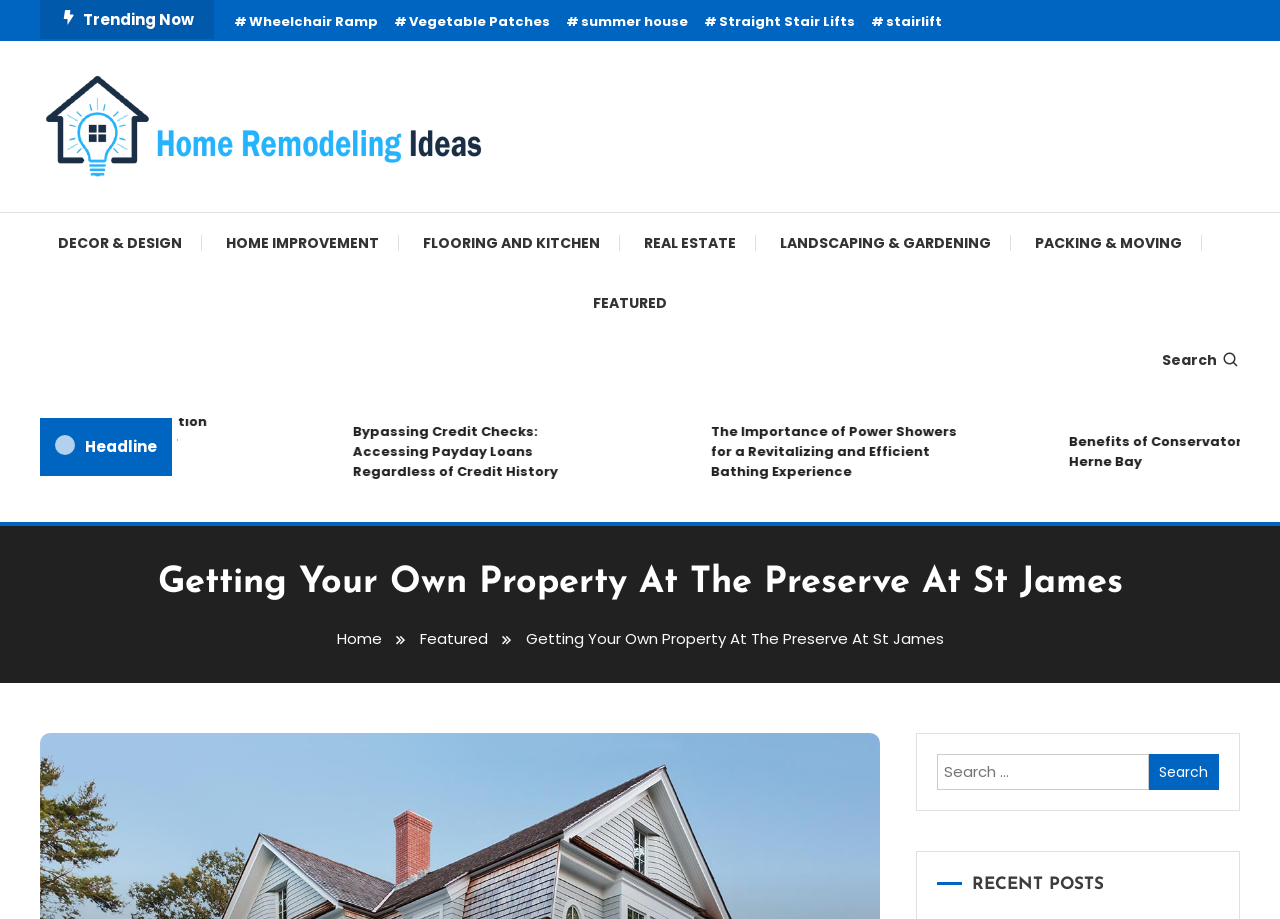Indicate the bounding box coordinates of the clickable region to achieve the following instruction: "view all brands."

None